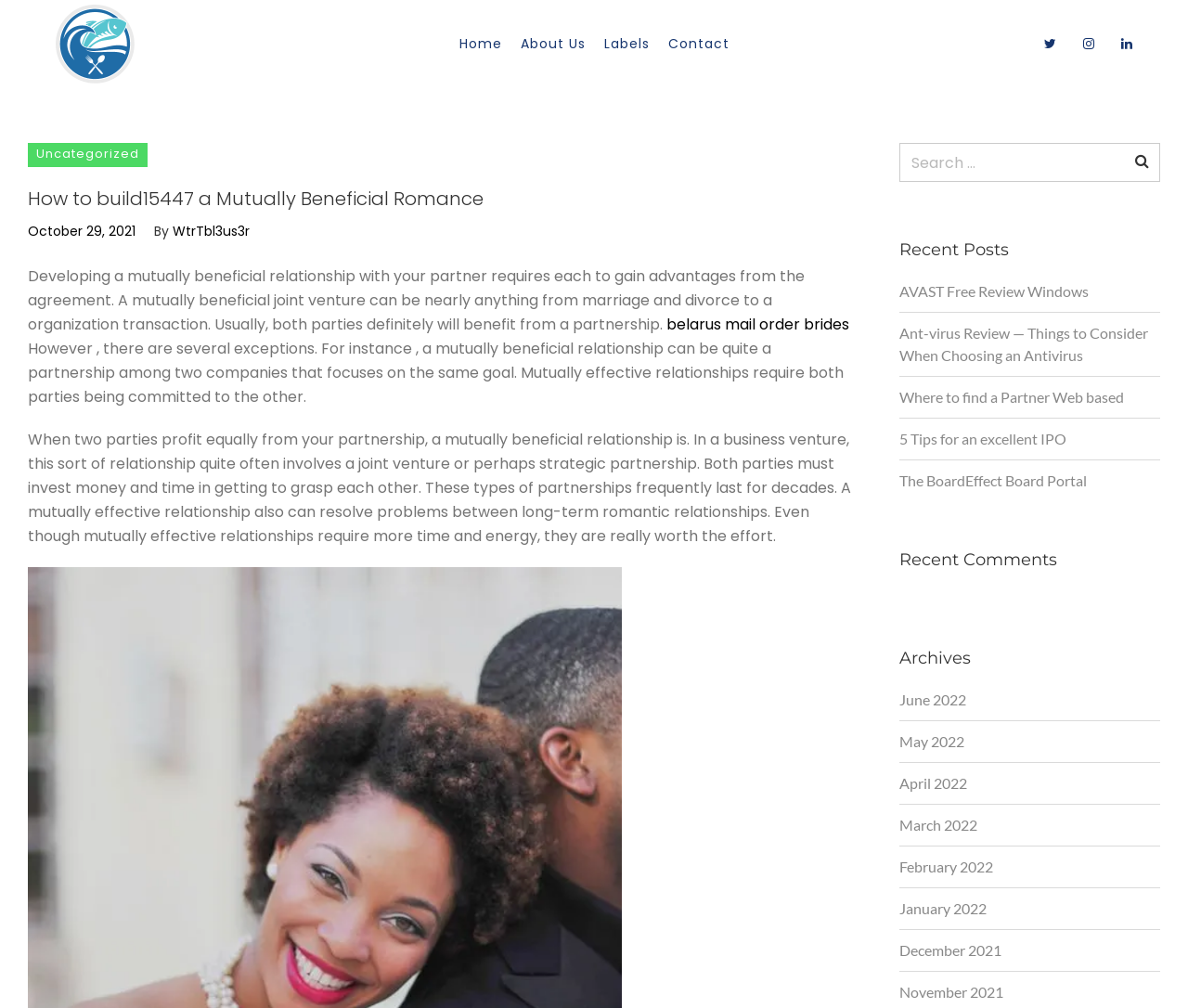What is the purpose of the button with the icon ''?
Give a single word or phrase answer based on the content of the image.

Unknown